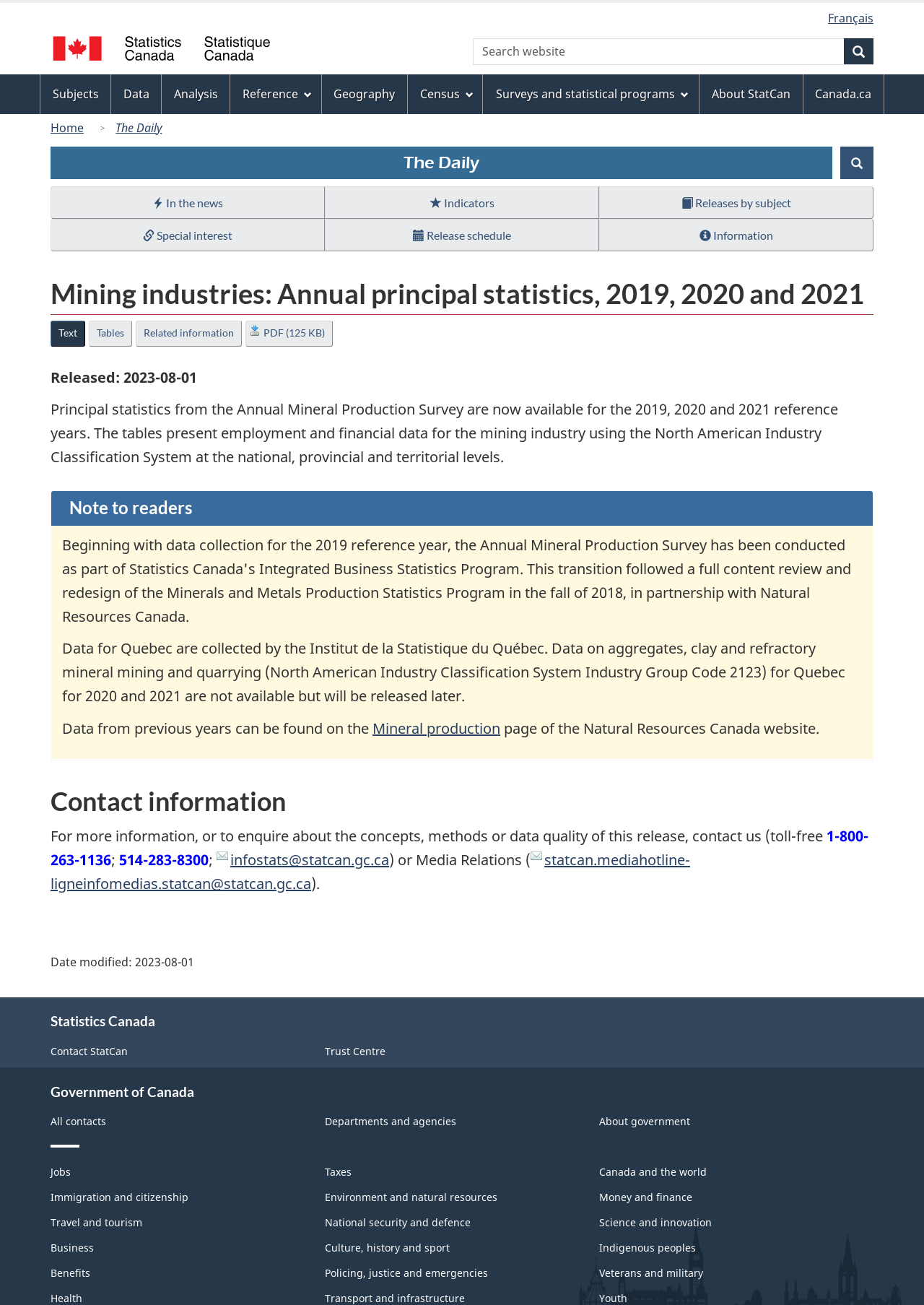Determine the bounding box coordinates of the element's region needed to click to follow the instruction: "Contact us". Provide these coordinates as four float numbers between 0 and 1, formatted as [left, top, right, bottom].

[0.055, 0.633, 0.895, 0.648]